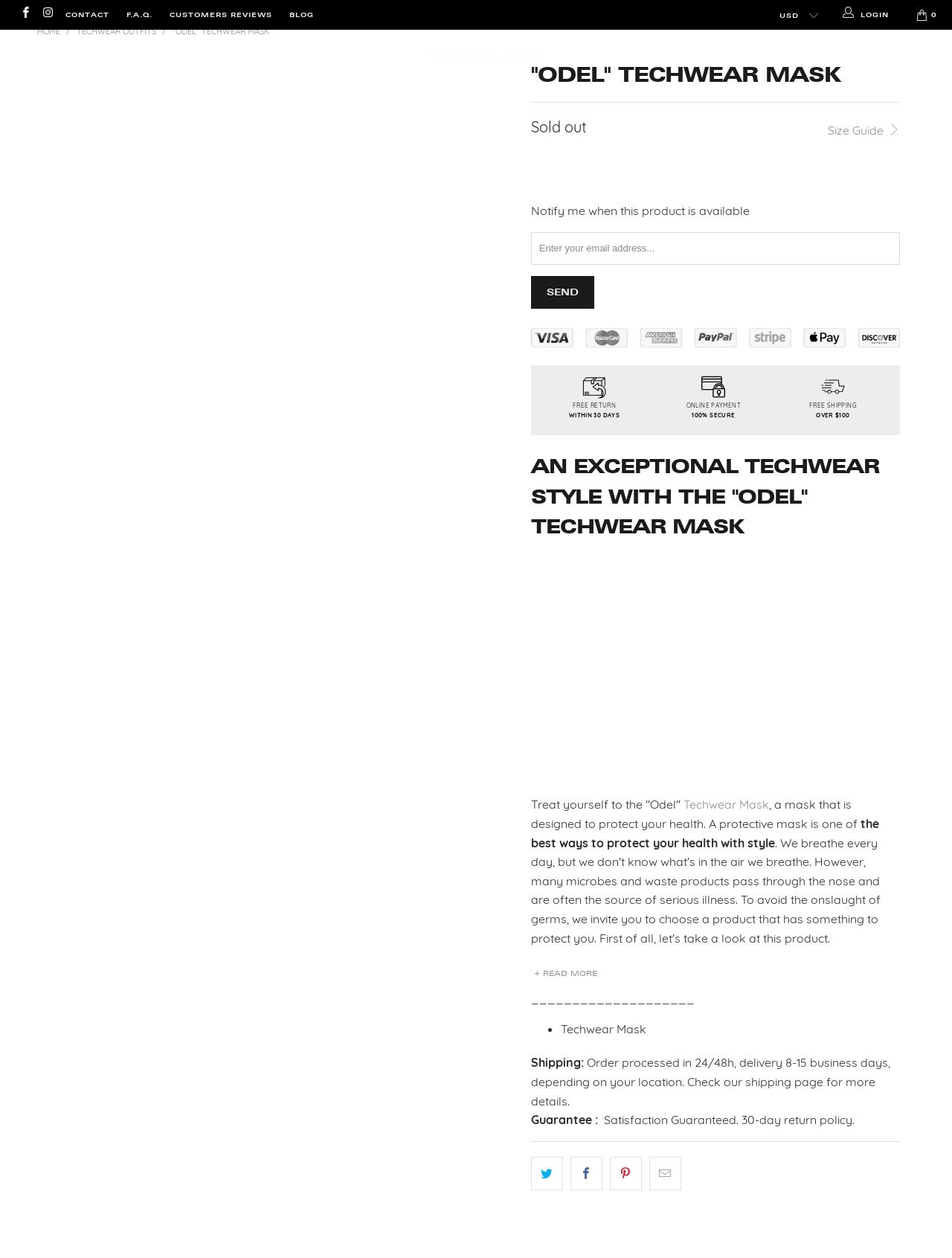What is the shipping time?
Based on the image, provide your answer in one word or phrase.

8-15 business days